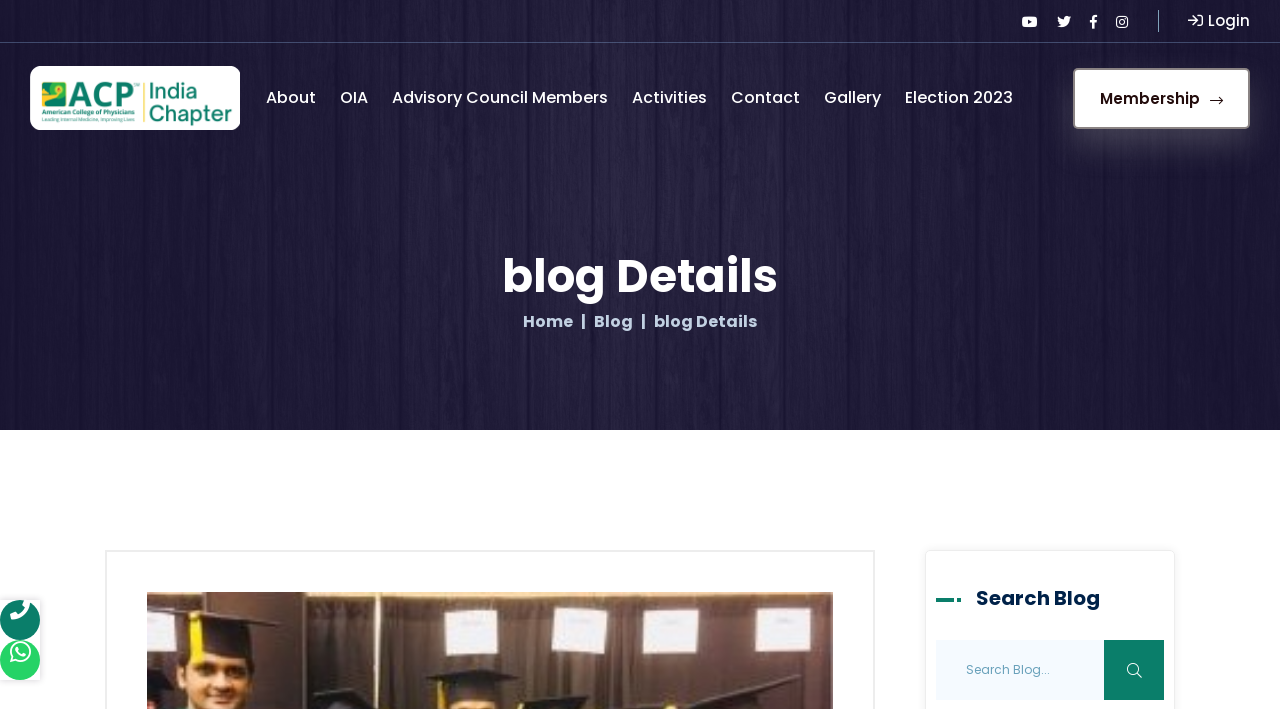Could you specify the bounding box coordinates for the clickable section to complete the following instruction: "Click the login button"?

[0.928, 0.001, 0.977, 0.058]